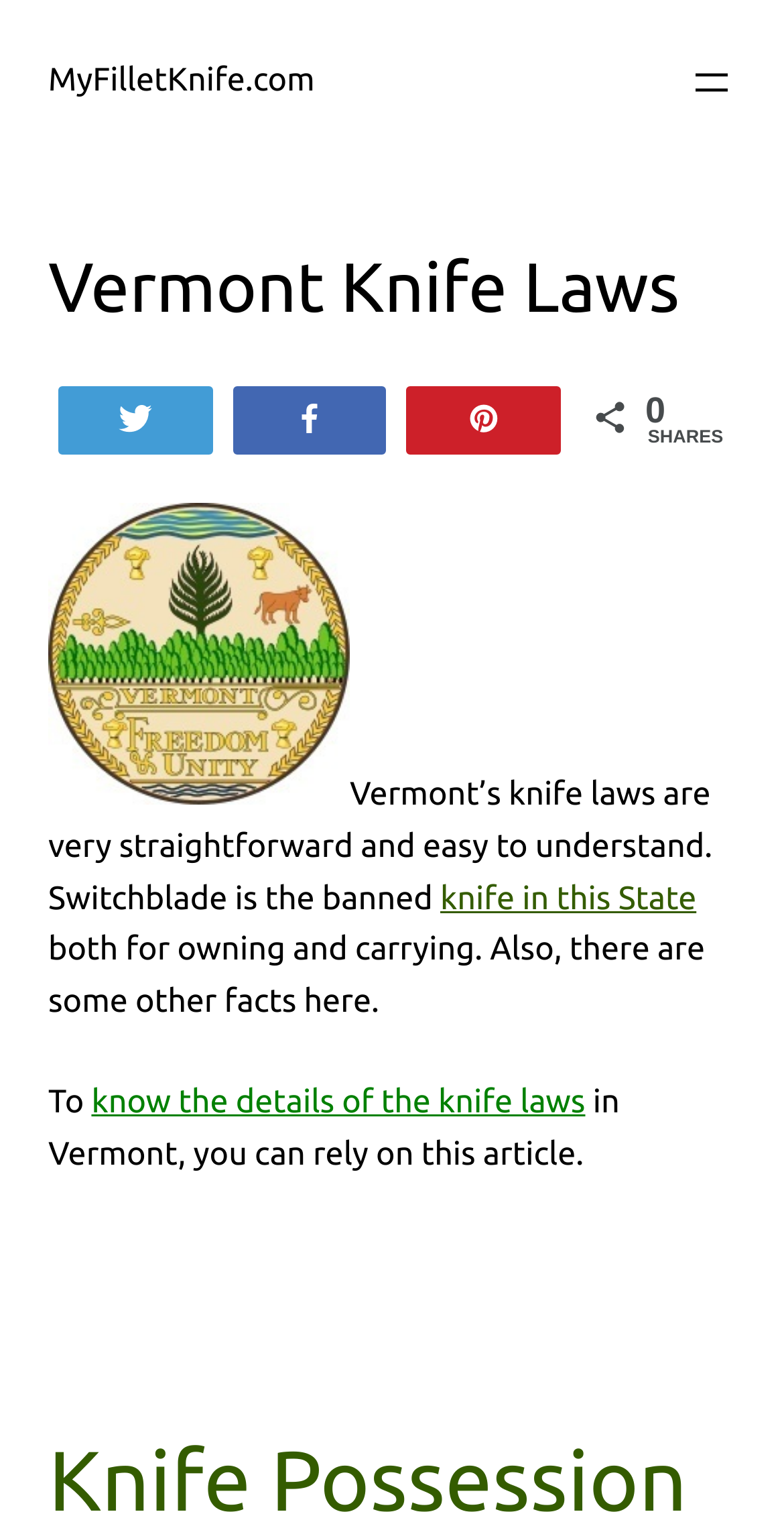Analyze the image and give a detailed response to the question:
What is the current number of shares for this article?

According to the webpage, the current number of shares for this article is zero, which is indicated by the text '0' next to the 'SHARES' label.